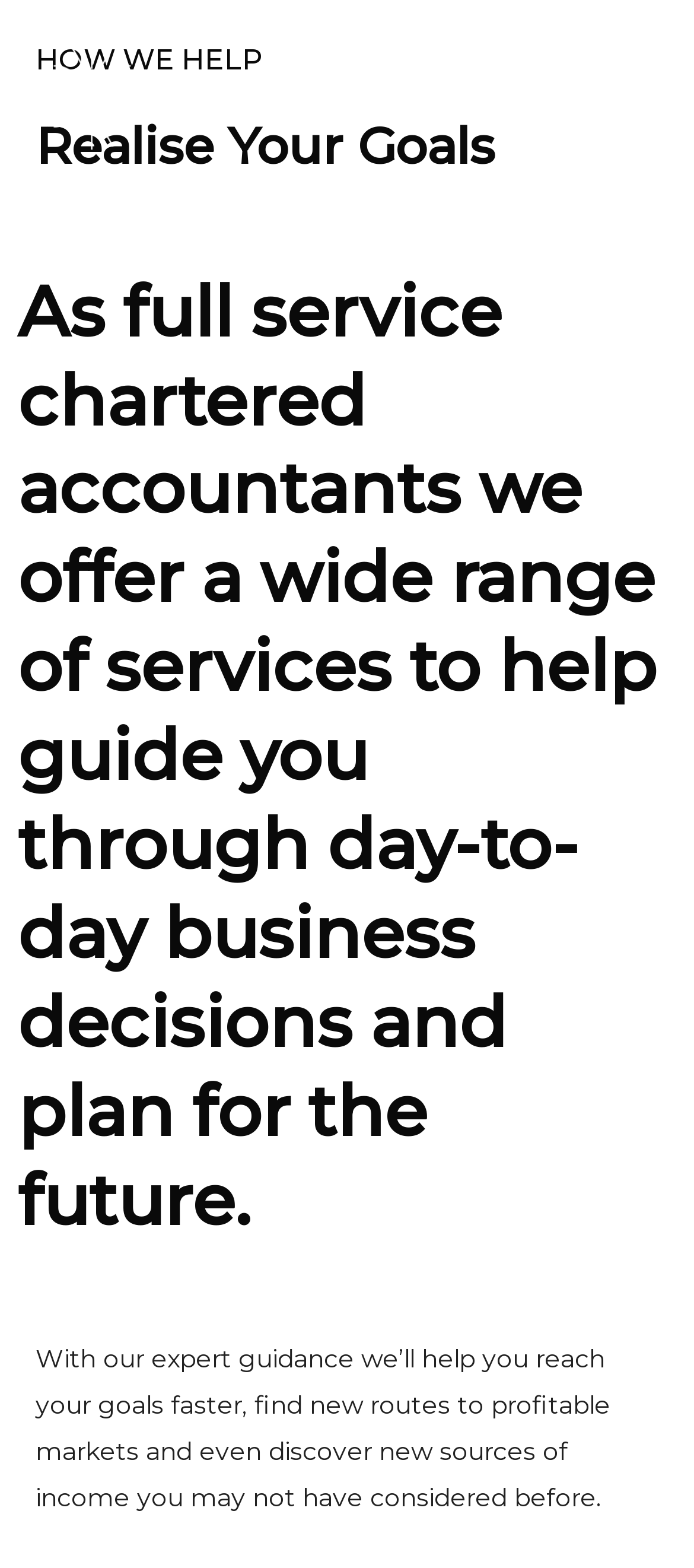Locate and extract the text of the main heading on the webpage.

Realise Your Goals